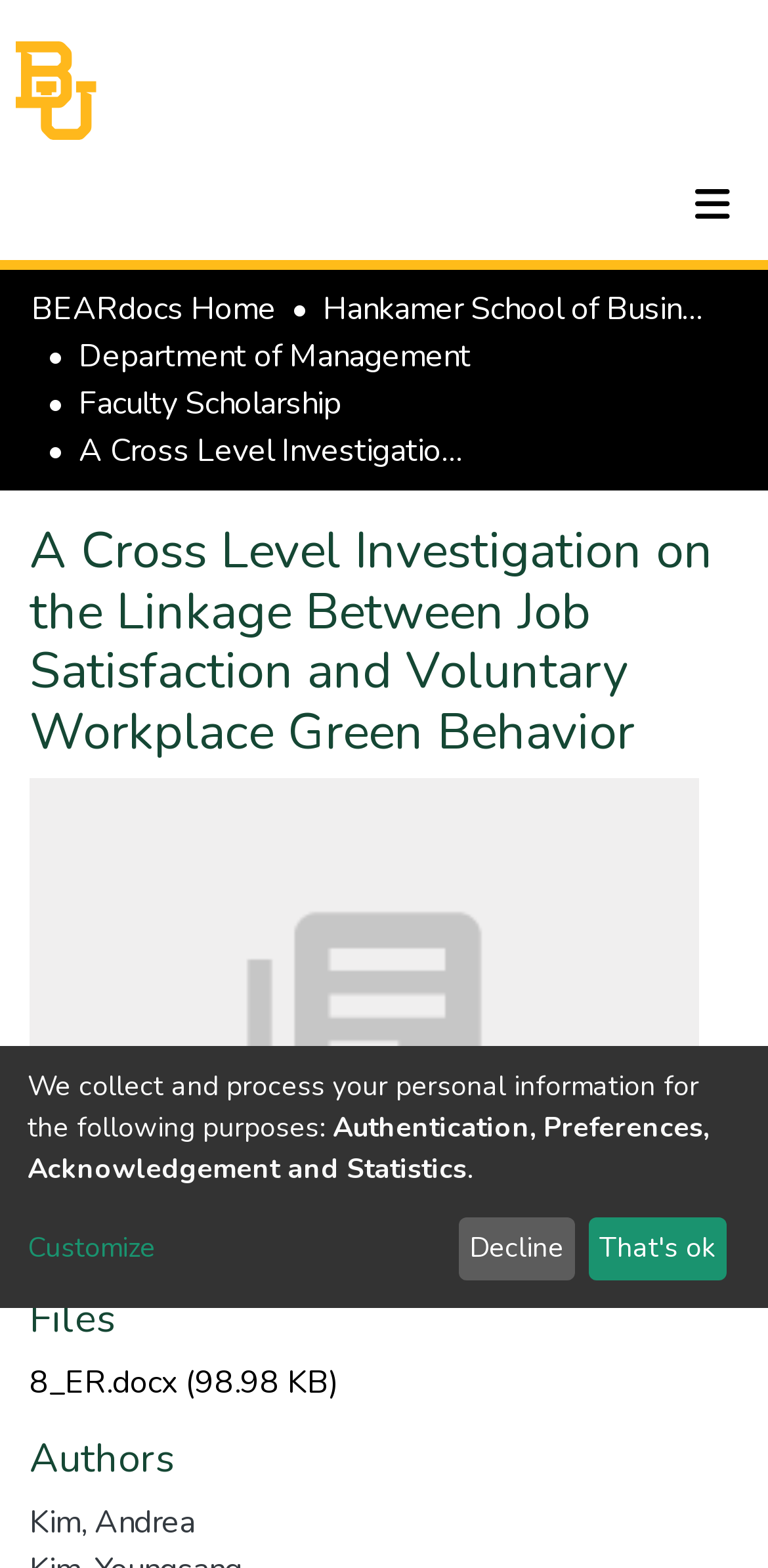Use one word or a short phrase to answer the question provided: 
How many links are in the navigation bar?

5